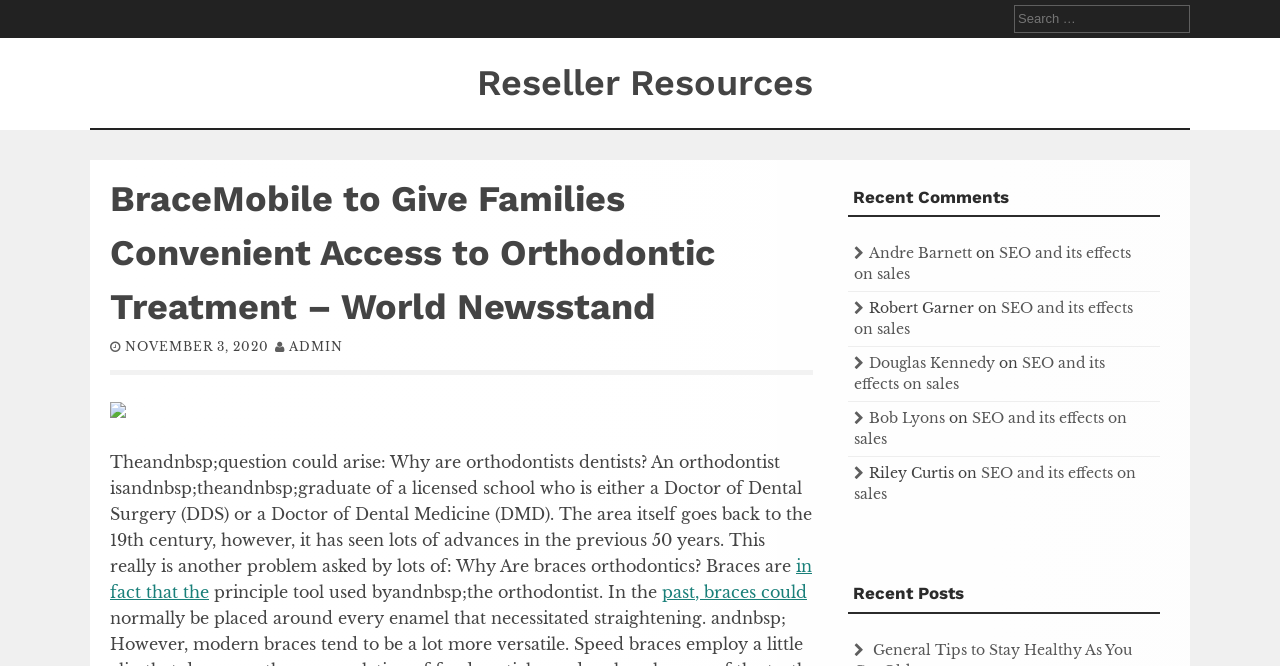Please answer the following question as detailed as possible based on the image: 
How many recent comments are listed on the webpage?

The webpage lists 5 recent comments, each with a name and a link to the comment. The names are Andre Barnett, Robert Garner, Douglas Kennedy, Bob Lyons, and Riley Curtis.